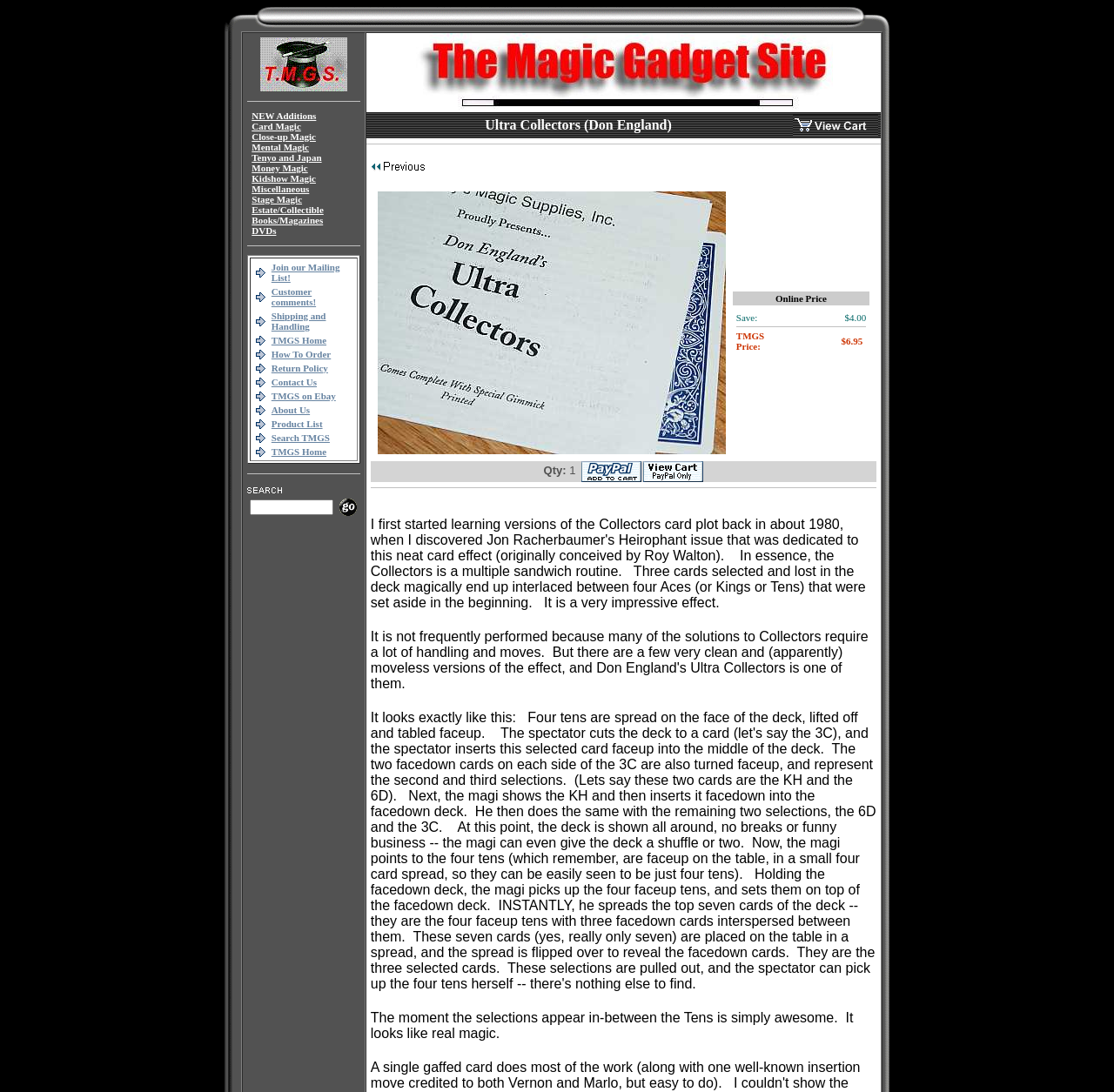How many images are on the webpage?
Use the screenshot to answer the question with a single word or phrase.

Multiple